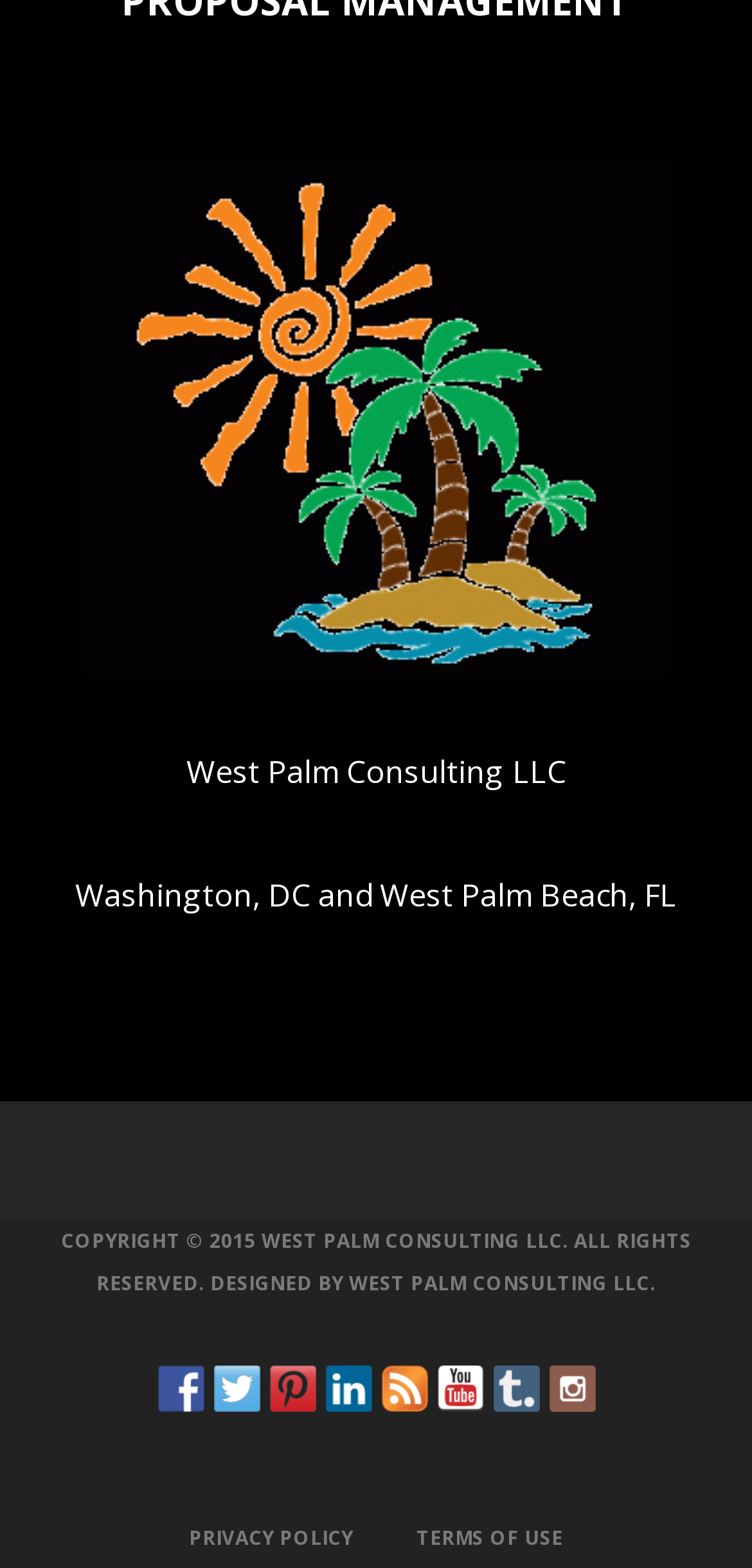Please determine the bounding box coordinates of the section I need to click to accomplish this instruction: "Click the Facebook link".

[0.209, 0.871, 0.271, 0.9]